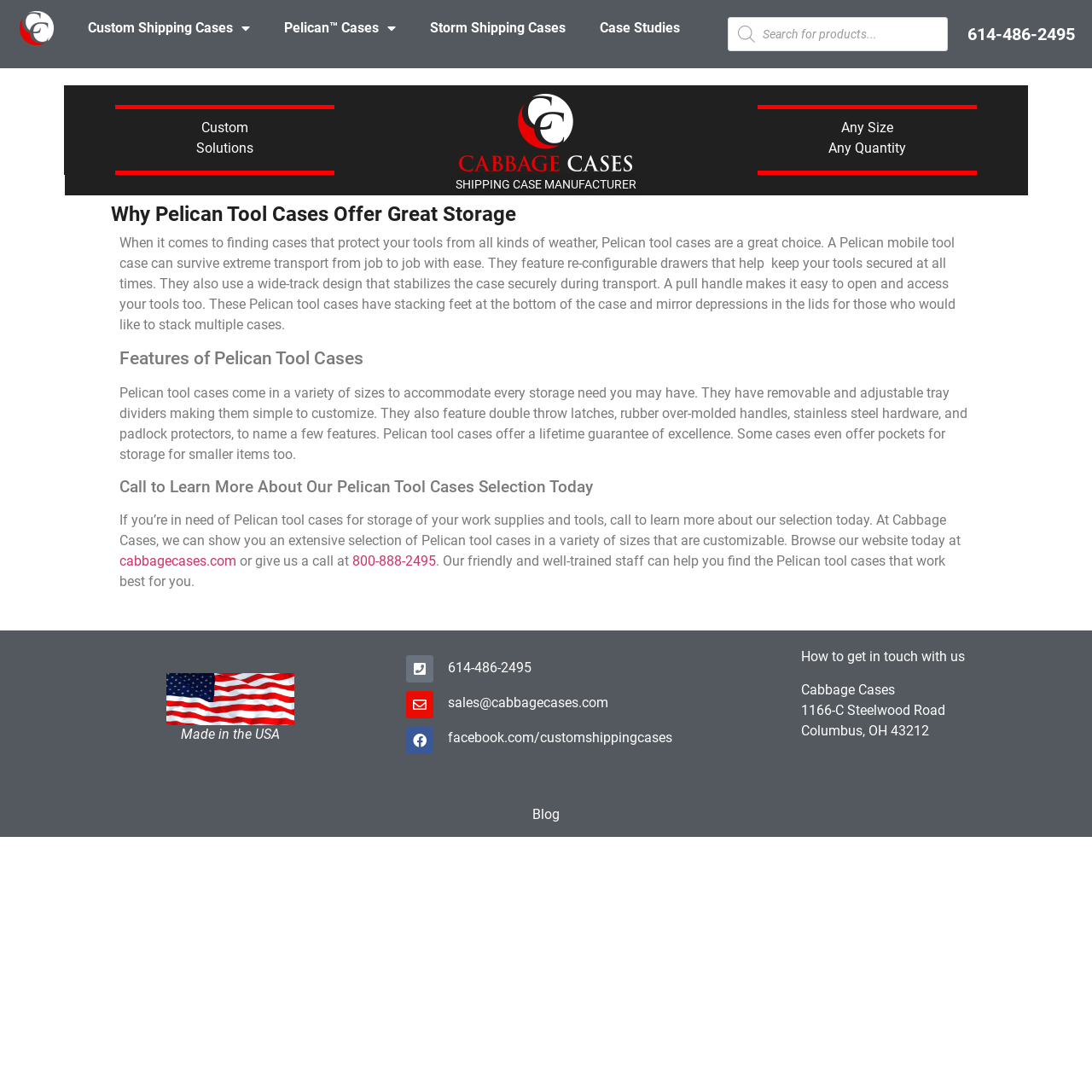Please identify the bounding box coordinates for the region that you need to click to follow this instruction: "Call to learn more about Pelican tool cases".

[0.886, 0.022, 0.984, 0.041]